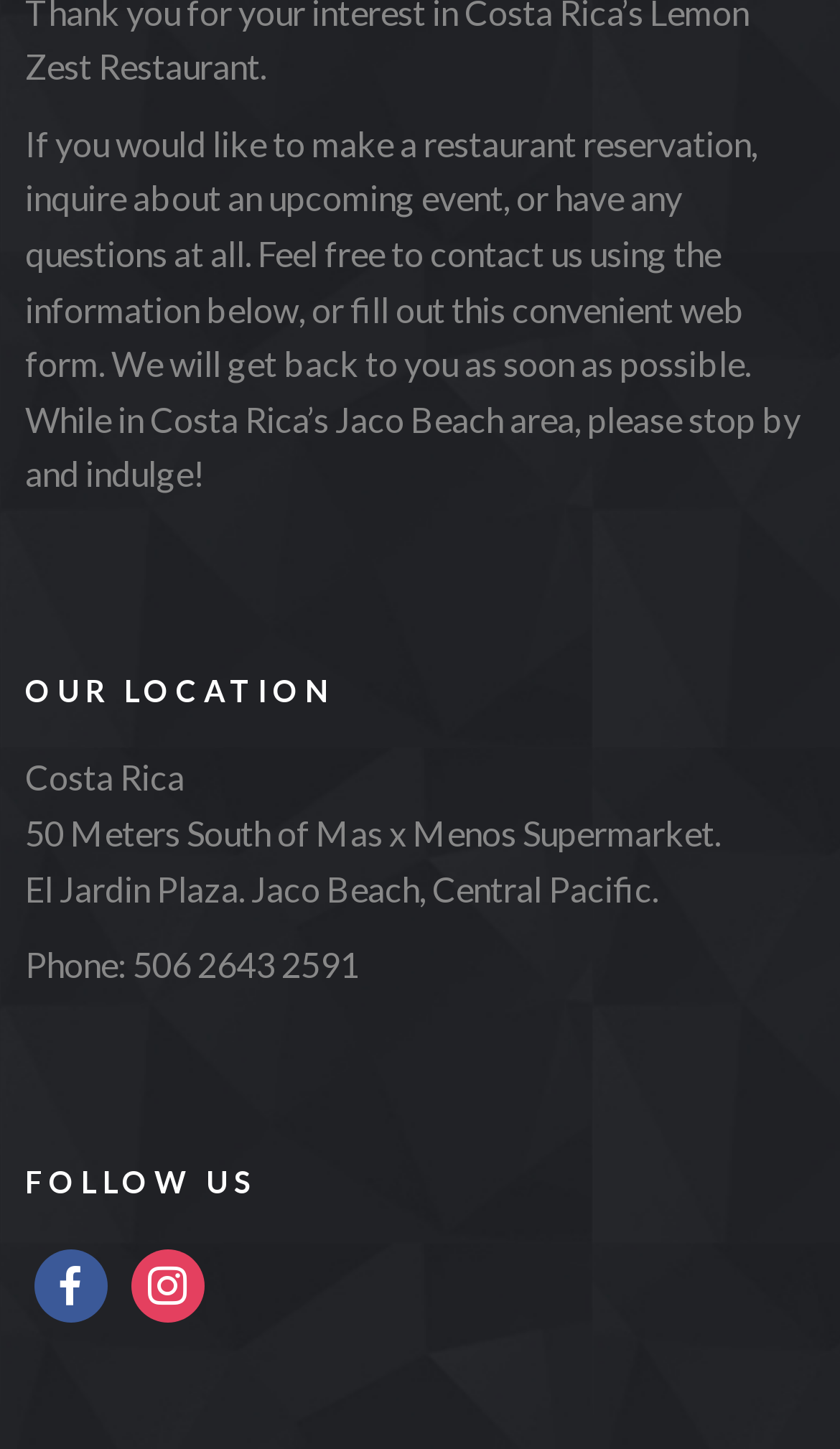How can I contact the restaurant?
Please provide a single word or phrase based on the screenshot.

Phone or web form